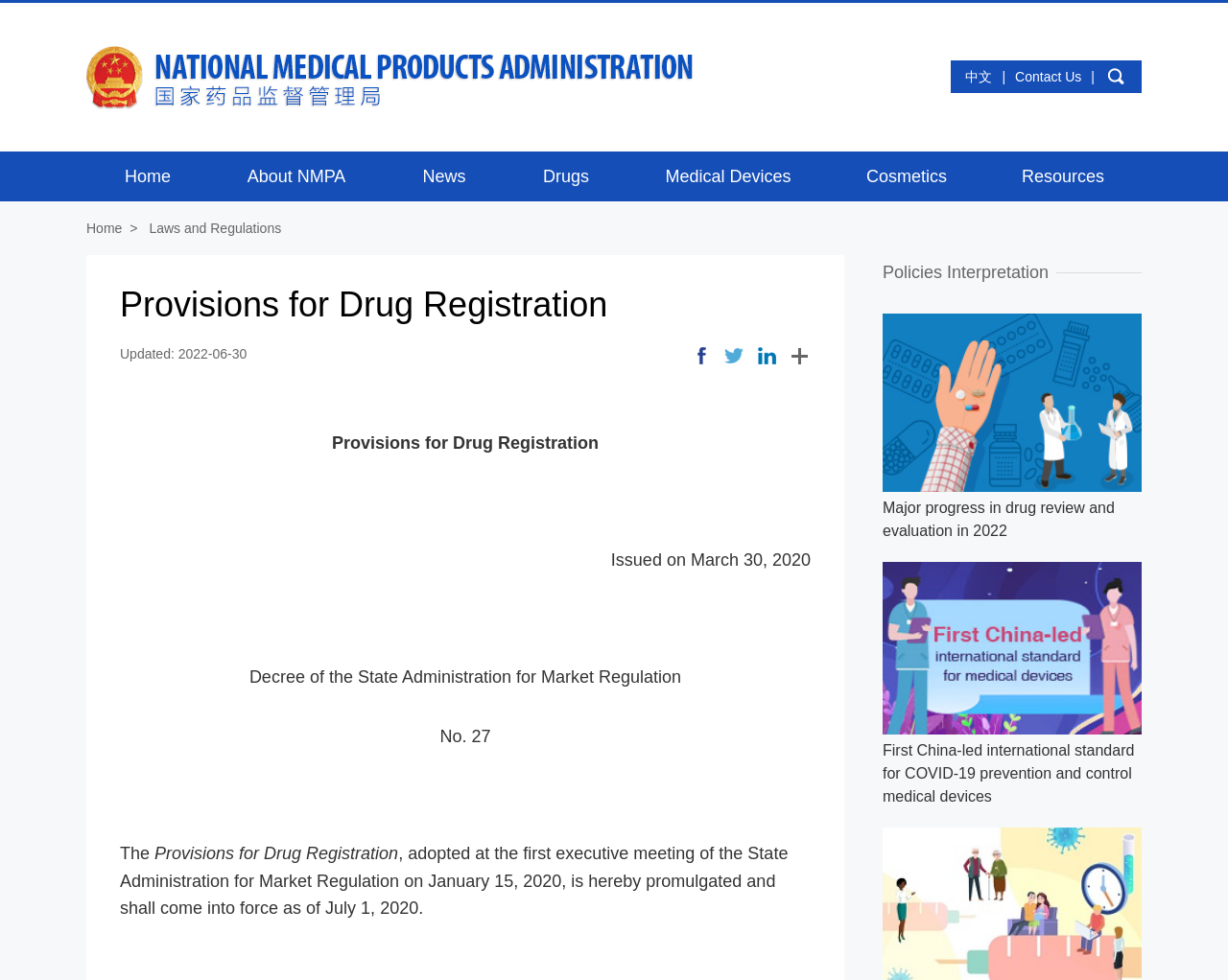Identify the bounding box coordinates of the clickable region necessary to fulfill the following instruction: "check 'Major progress in drug review and evaluation in 2022'". The bounding box coordinates should be four float numbers between 0 and 1, i.e., [left, top, right, bottom].

[0.719, 0.507, 0.93, 0.554]